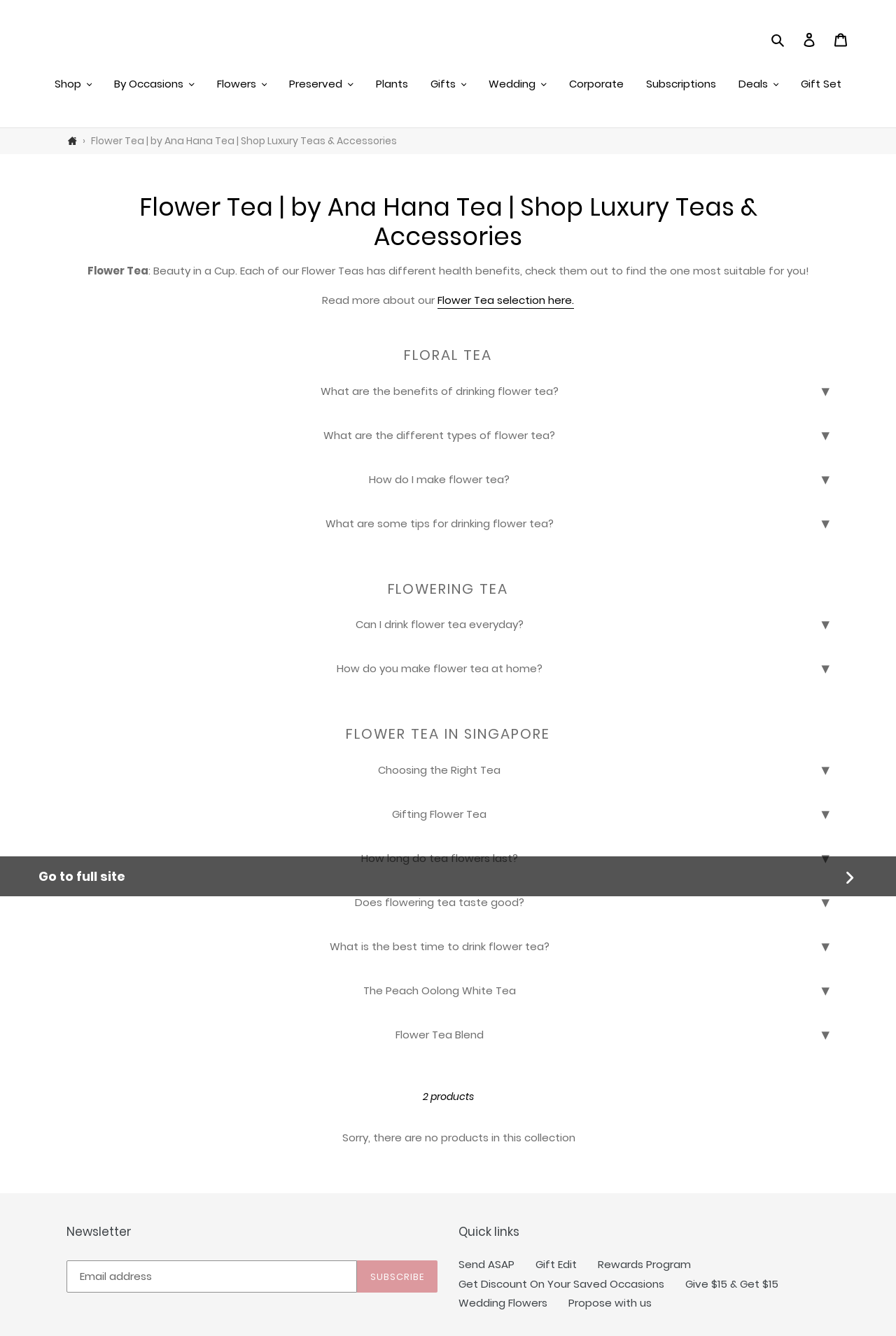Provide the bounding box coordinates of the HTML element described by the text: "Give $15 & Get $15". The coordinates should be in the format [left, top, right, bottom] with values between 0 and 1.

[0.765, 0.955, 0.869, 0.966]